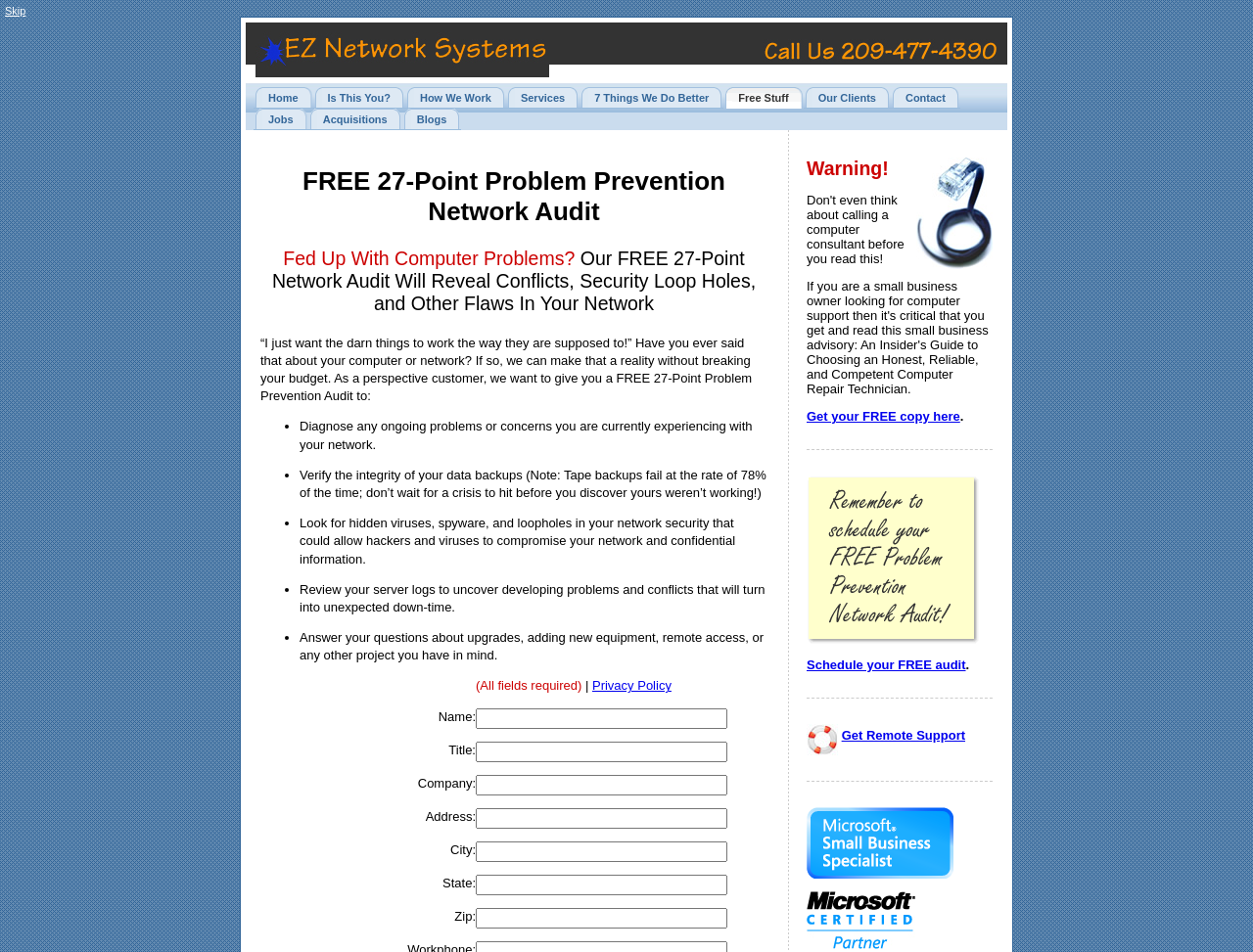Can you show the bounding box coordinates of the region to click on to complete the task described in the instruction: "Schedule your FREE audit"?

[0.644, 0.691, 0.771, 0.706]